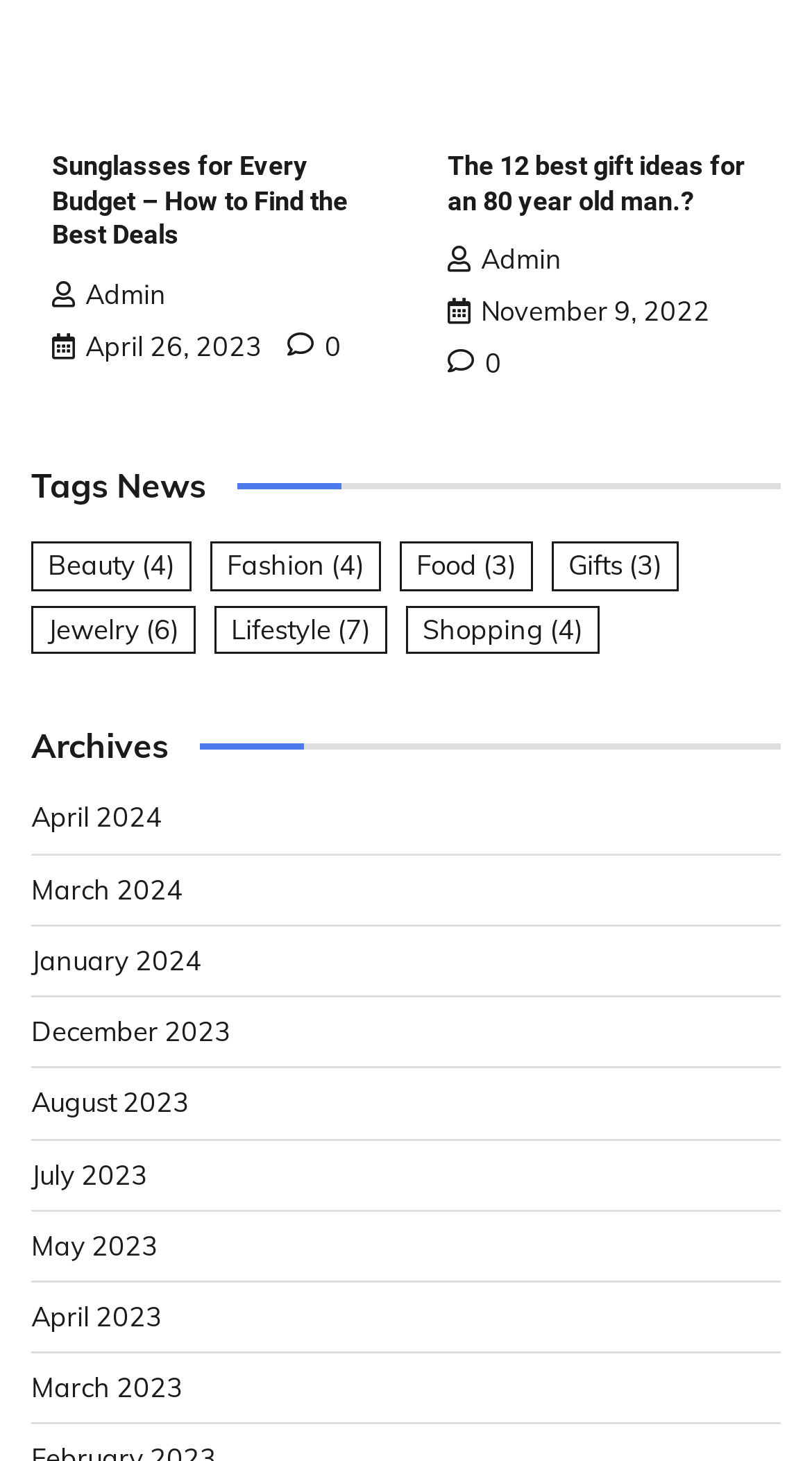Could you find the bounding box coordinates of the clickable area to complete this instruction: "Click on the 'Admin' link"?

[0.064, 0.19, 0.203, 0.212]